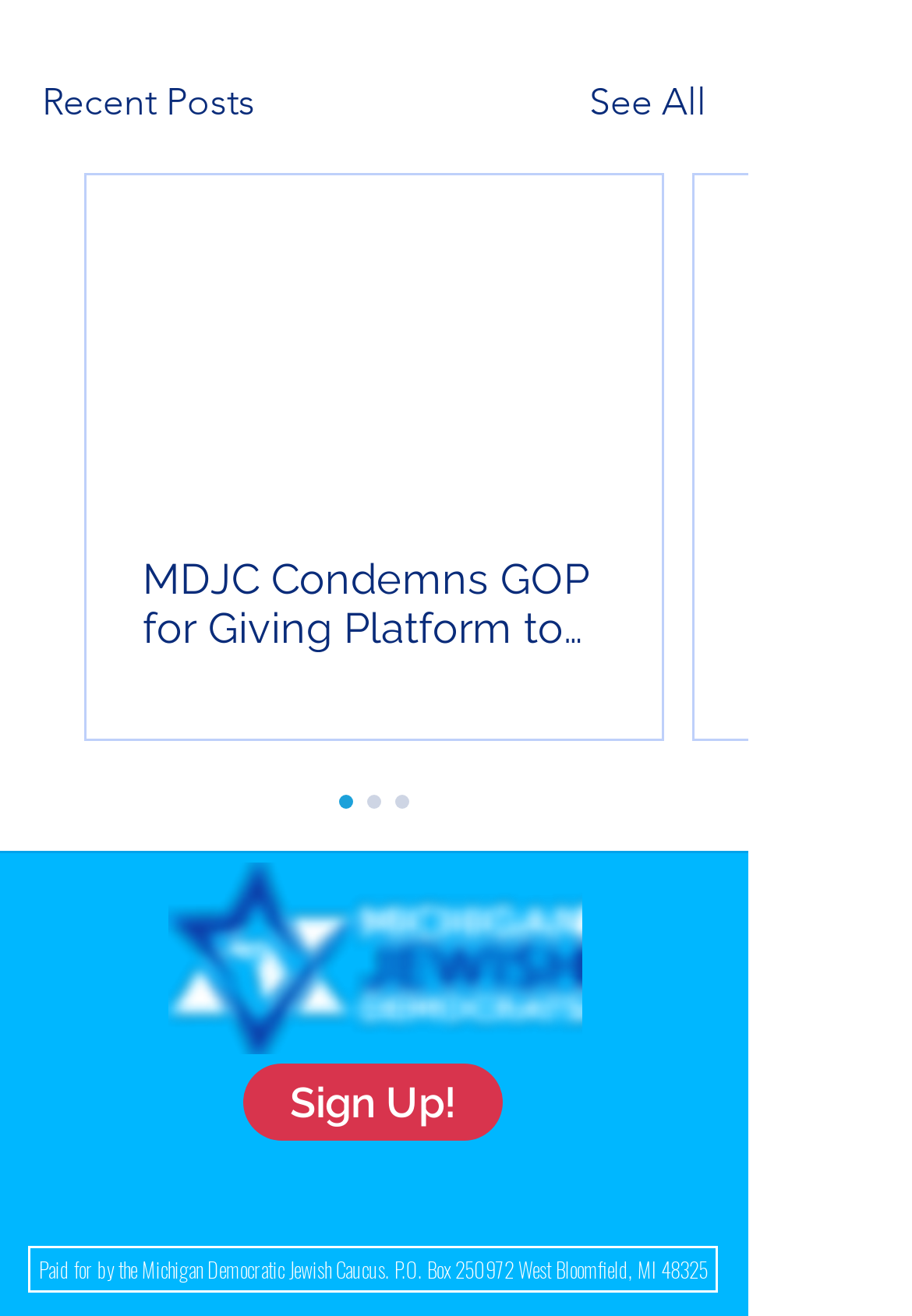Please respond in a single word or phrase: 
What is the title of the latest article?

MDJC Condemns GOP for Giving Platform to Antisemitic Conspiracy Theorists at House Oversight Hearing